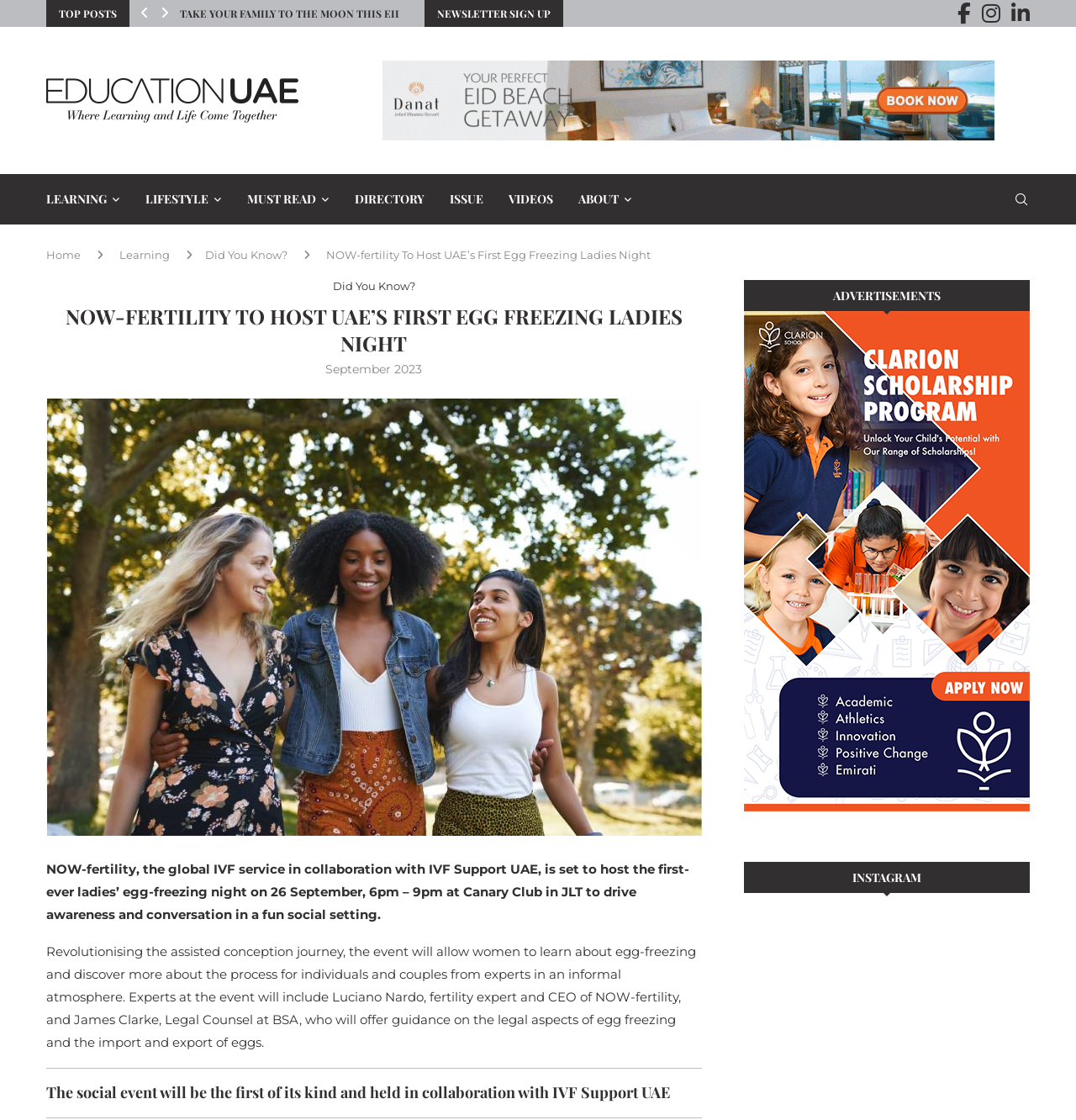Kindly determine the bounding box coordinates for the clickable area to achieve the given instruction: "Visit the 'Learning' page".

[0.111, 0.221, 0.158, 0.233]